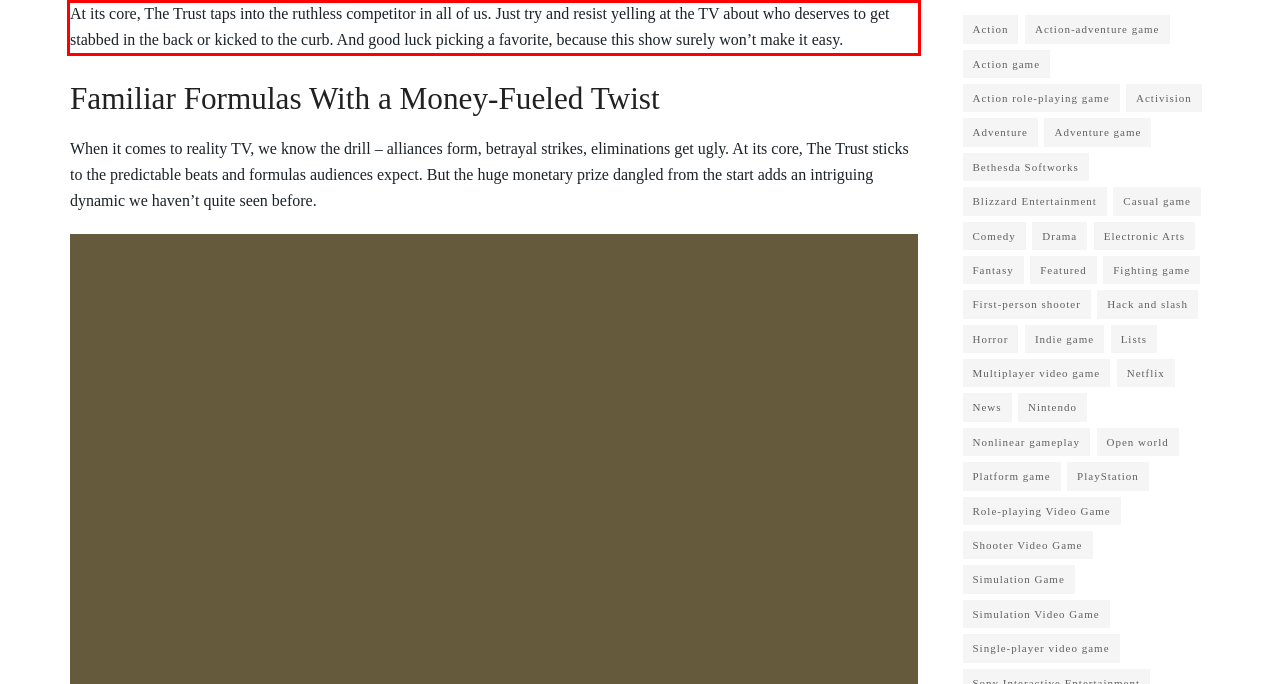Your task is to recognize and extract the text content from the UI element enclosed in the red bounding box on the webpage screenshot.

At its core, The Trust taps into the ruthless competitor in all of us. Just try and resist yelling at the TV about who deserves to get stabbed in the back or kicked to the curb. And good luck picking a favorite, because this show surely won’t make it easy.